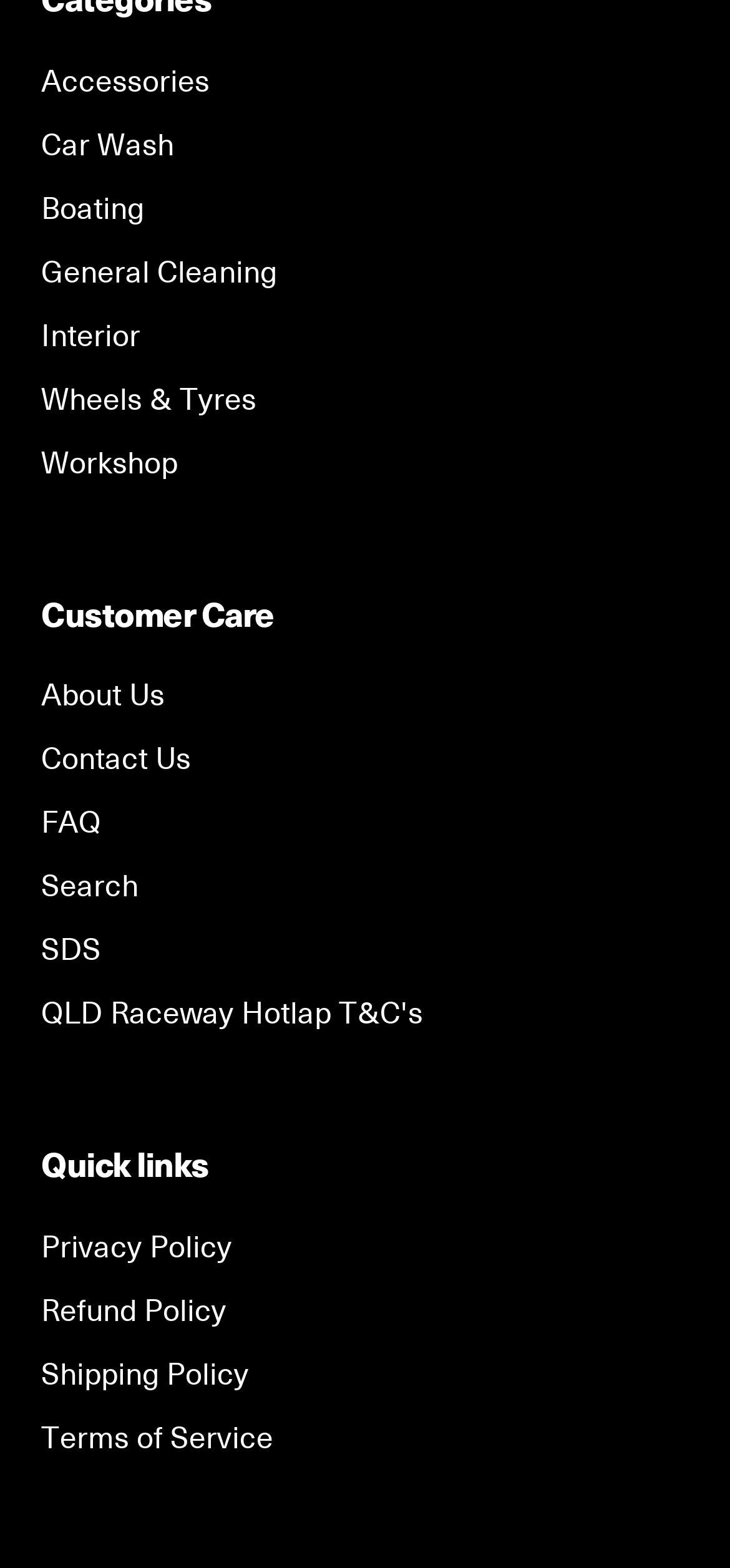Find the bounding box coordinates of the clickable element required to execute the following instruction: "Go to About Us". Provide the coordinates as four float numbers between 0 and 1, i.e., [left, top, right, bottom].

[0.056, 0.43, 0.226, 0.456]